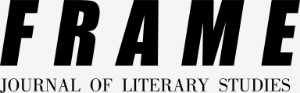Respond to the question with just a single word or phrase: 
What is the focus of the journal?

literary works, adaptations, and scholarly discussions